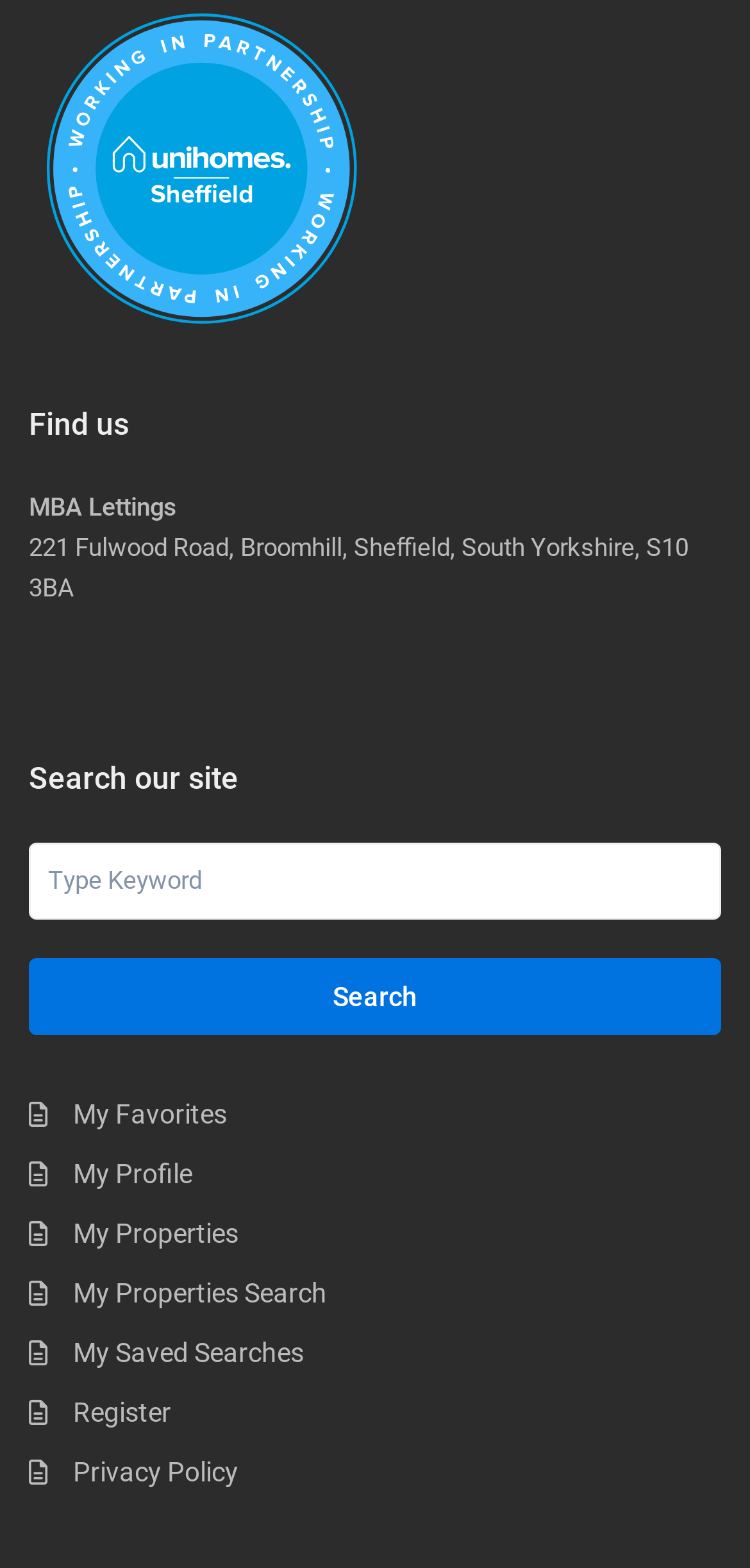Extract the bounding box coordinates of the UI element described by: "My Saved Searches". The coordinates should include four float numbers ranging from 0 to 1, e.g., [left, top, right, bottom].

[0.098, 0.852, 0.405, 0.872]